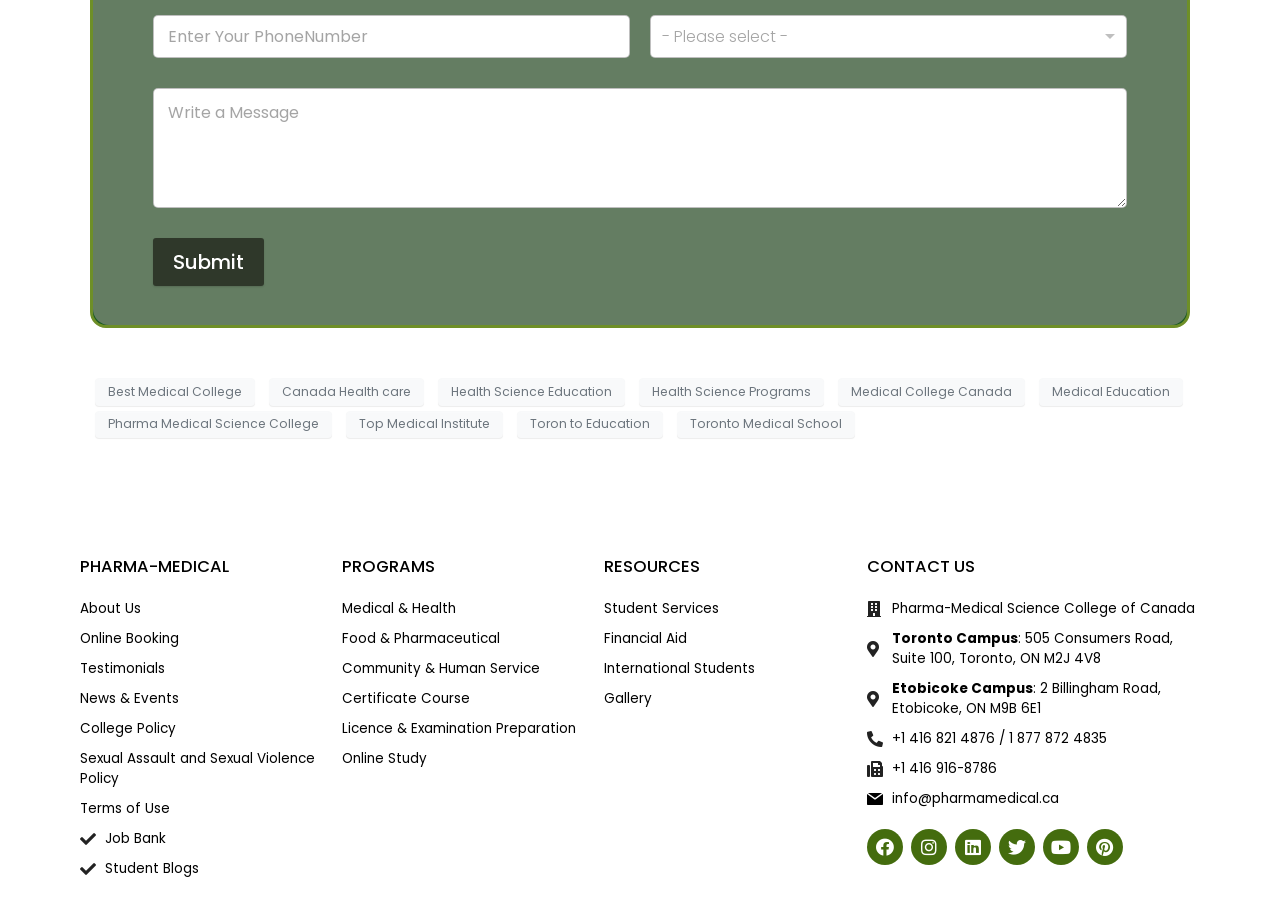What is the phone number of the college?
Use the image to answer the question with a single word or phrase.

+1 416 821 4876 / 1 877 872 4835